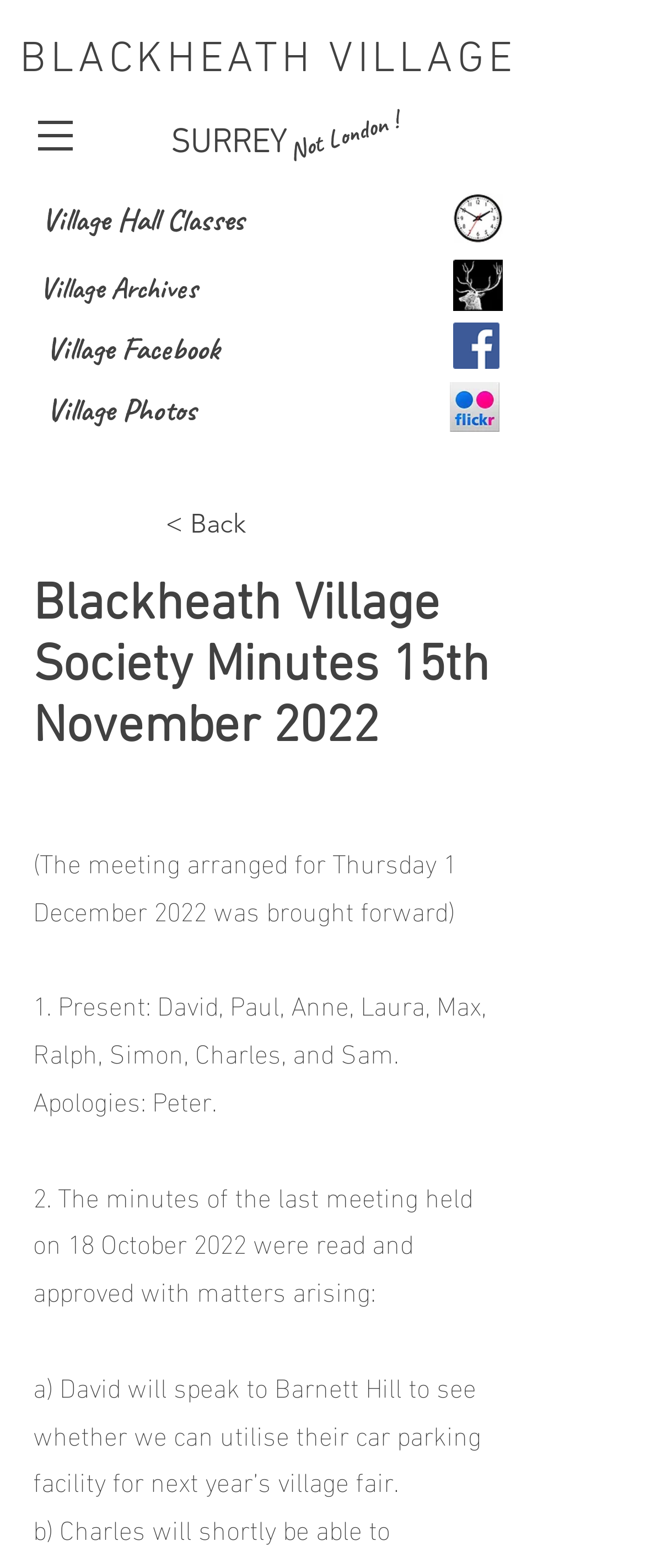What is the main title displayed on this webpage?

Blackheath Village Society Minutes 15th November 2022